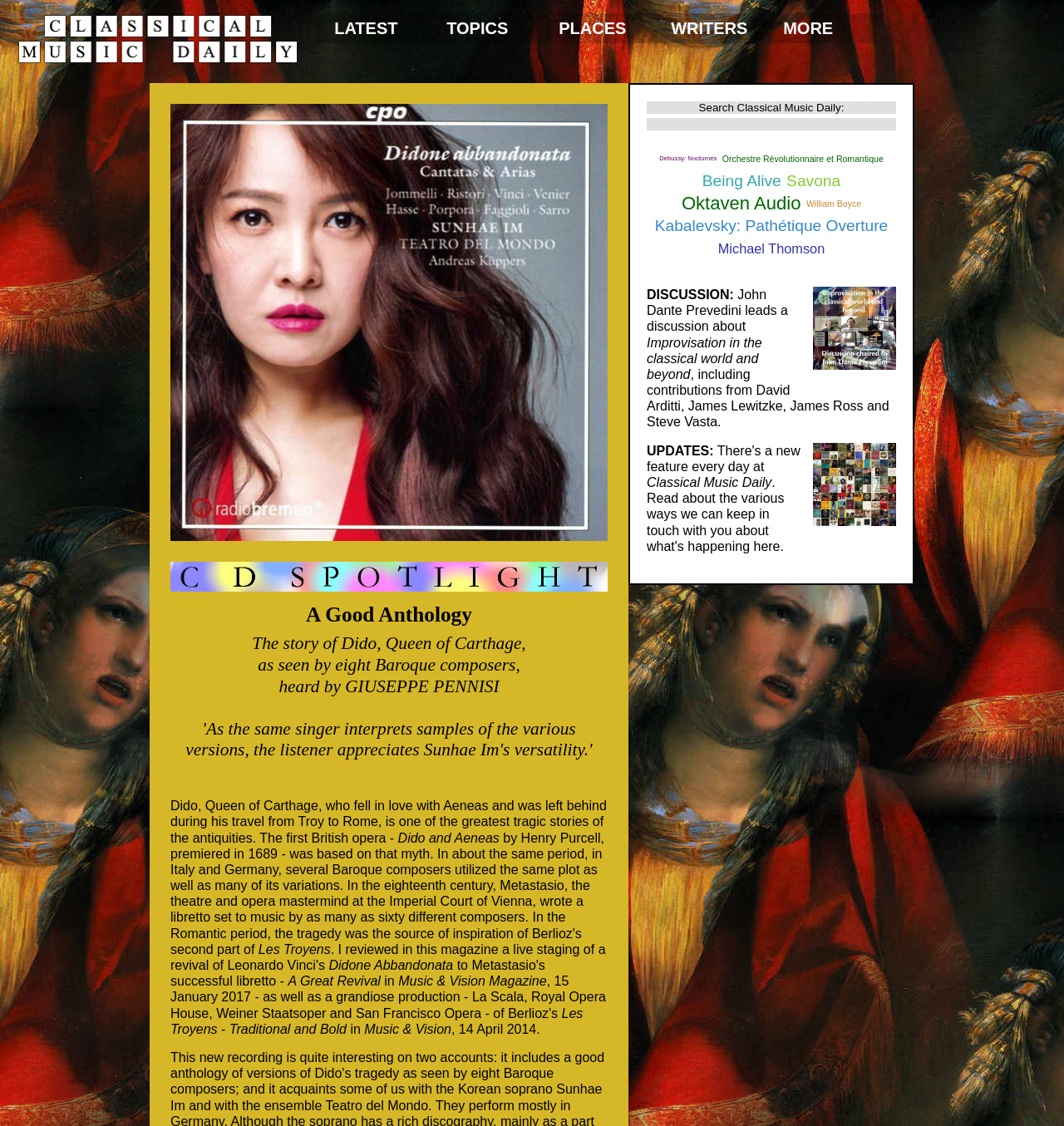Please identify the coordinates of the bounding box for the clickable region that will accomplish this instruction: "Check the updates on Classical Music Daily".

[0.608, 0.394, 0.752, 0.491]